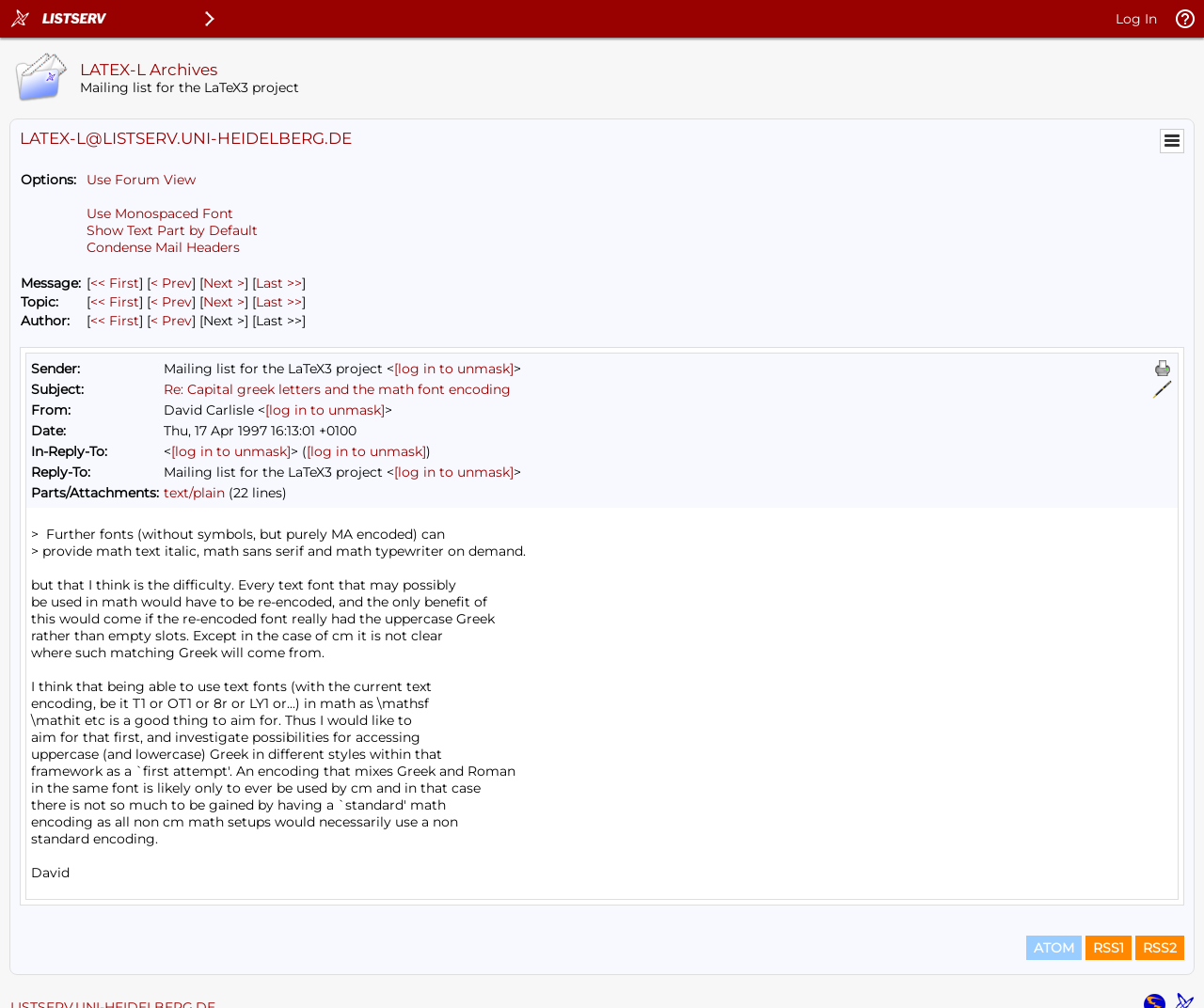Kindly determine the bounding box coordinates for the clickable area to achieve the given instruction: "Print Reply".

[0.957, 0.355, 0.974, 0.376]